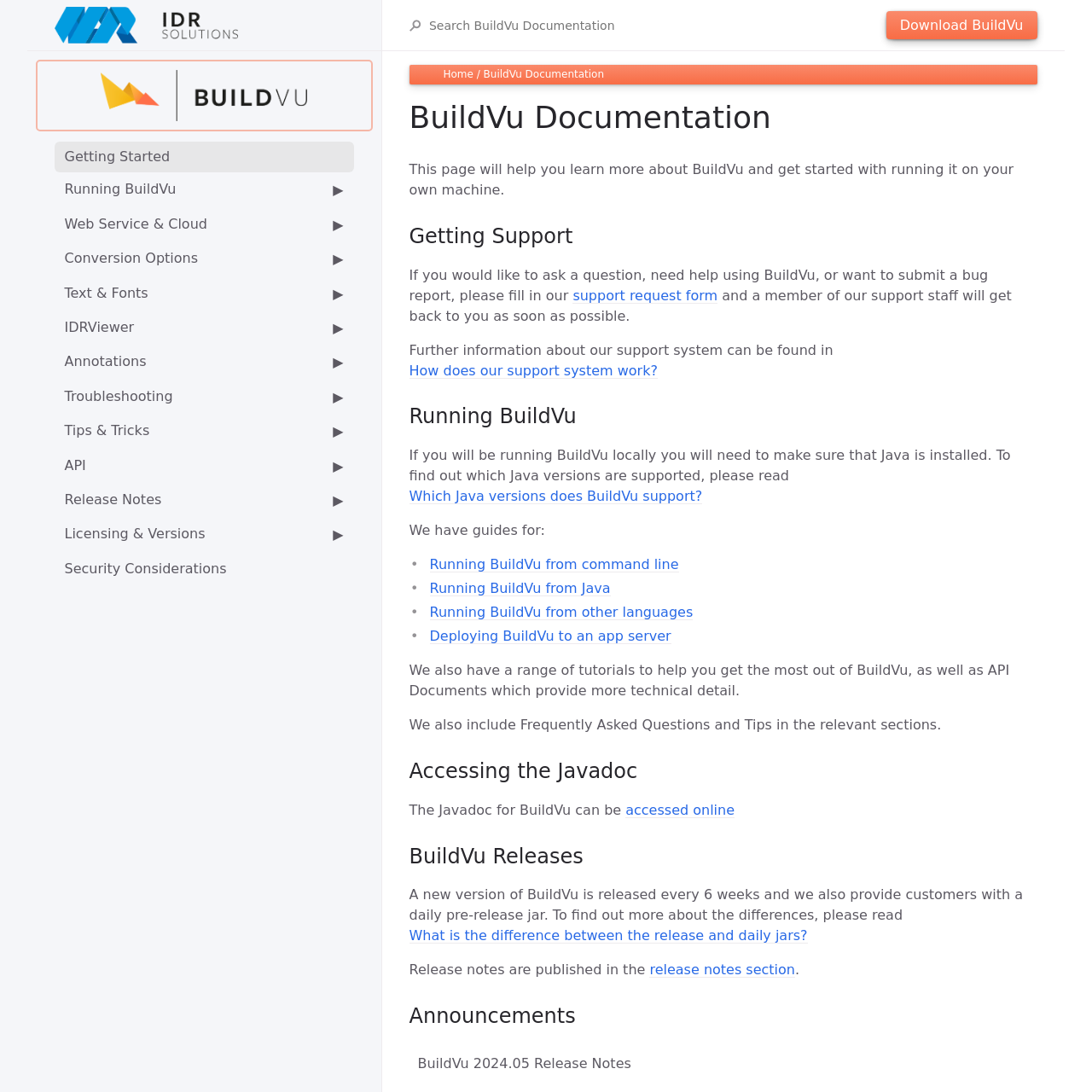Generate a comprehensive caption for the webpage you are viewing.

The webpage is a documentation portal for BuildVu, providing various resources to help users get started with the software. At the top, there is a search bar and a link to download BuildVu. Below that, there is a navigation menu with links to different sections, including "Getting Started", "Running BuildVu", "Web Service & Cloud", and more.

The main content area is divided into several sections, each with a heading and descriptive text. The first section, "BuildVu Documentation", provides an overview of the documentation portal and its purpose. The second section, "Getting Support", explains how to ask questions, report bugs, and access support resources.

The third section, "Running BuildVu", provides information on running BuildVu locally, including the requirement for Java and guides for running it from the command line, Java, or other languages. There are also links to tutorials, API documents, and FAQs.

The subsequent sections cover topics such as accessing the Javadoc, BuildVu releases, and troubleshooting. Each section has a heading, descriptive text, and links to relevant resources.

Throughout the page, there are numerous links to specific guides, tutorials, and support resources, making it easy for users to find the information they need to get started with BuildVu.